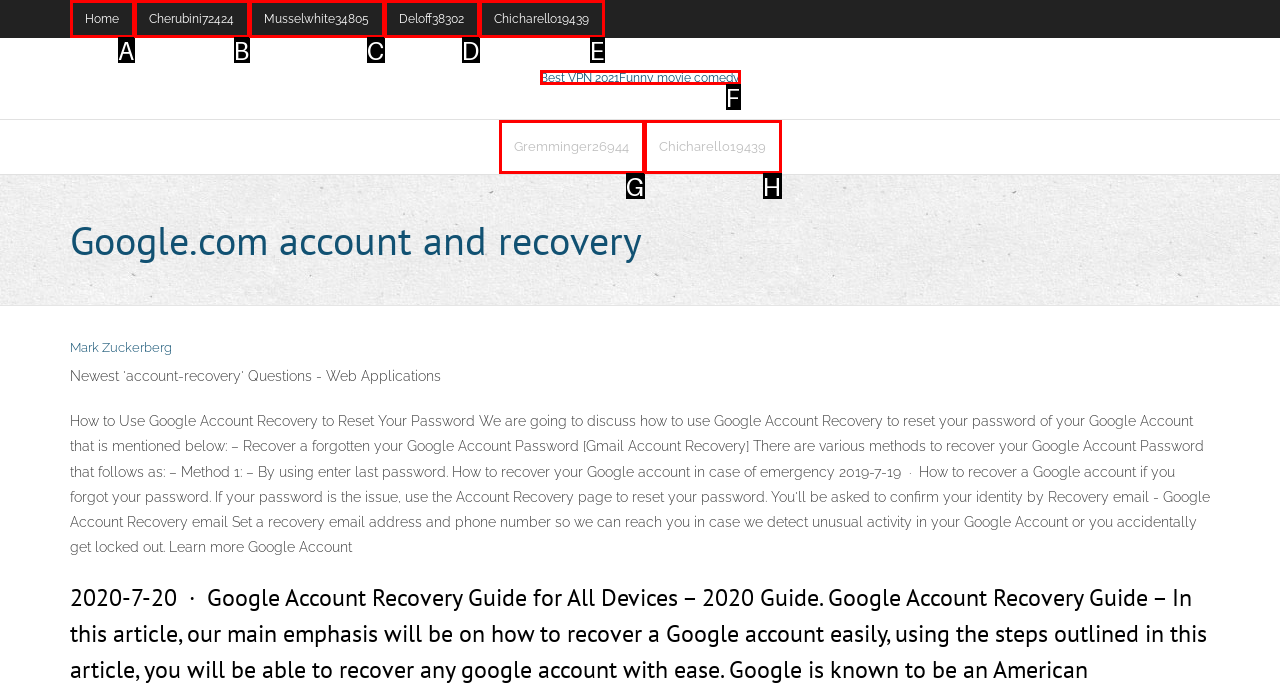From the options shown, which one fits the description: Office@AtlasMgmtPDX.com? Respond with the appropriate letter.

None